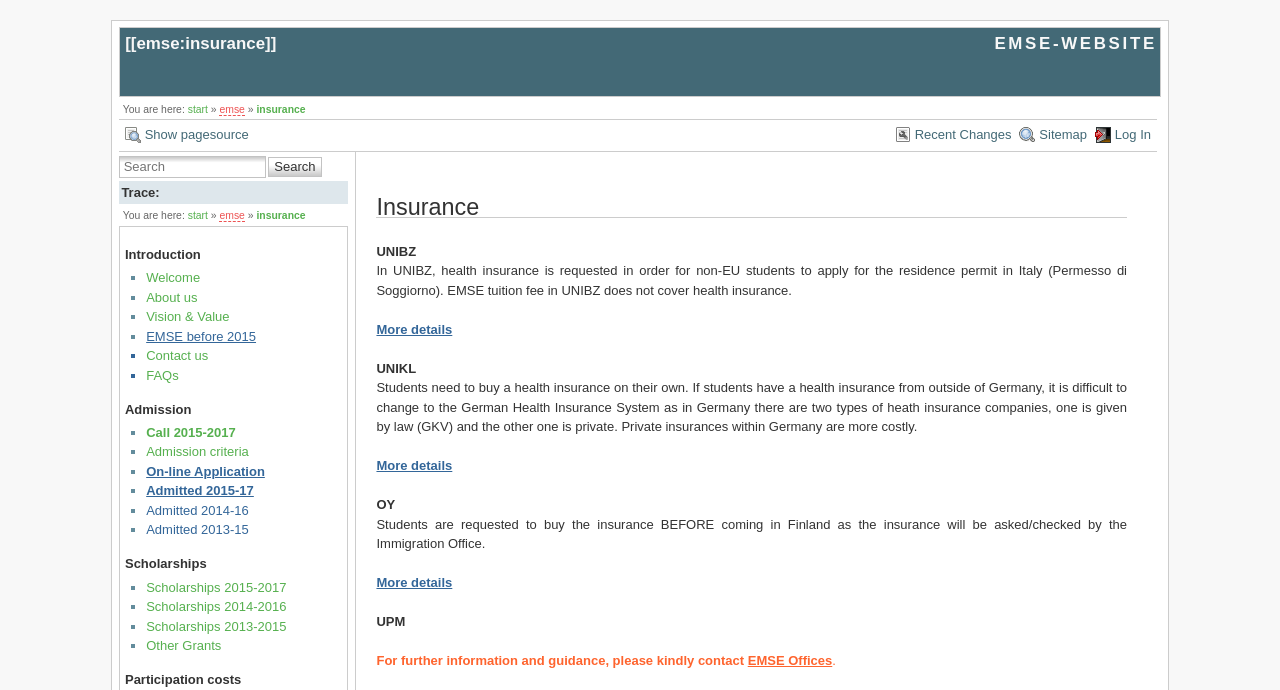When should students buy health insurance in OY?
From the image, respond using a single word or phrase.

Before coming to Finland